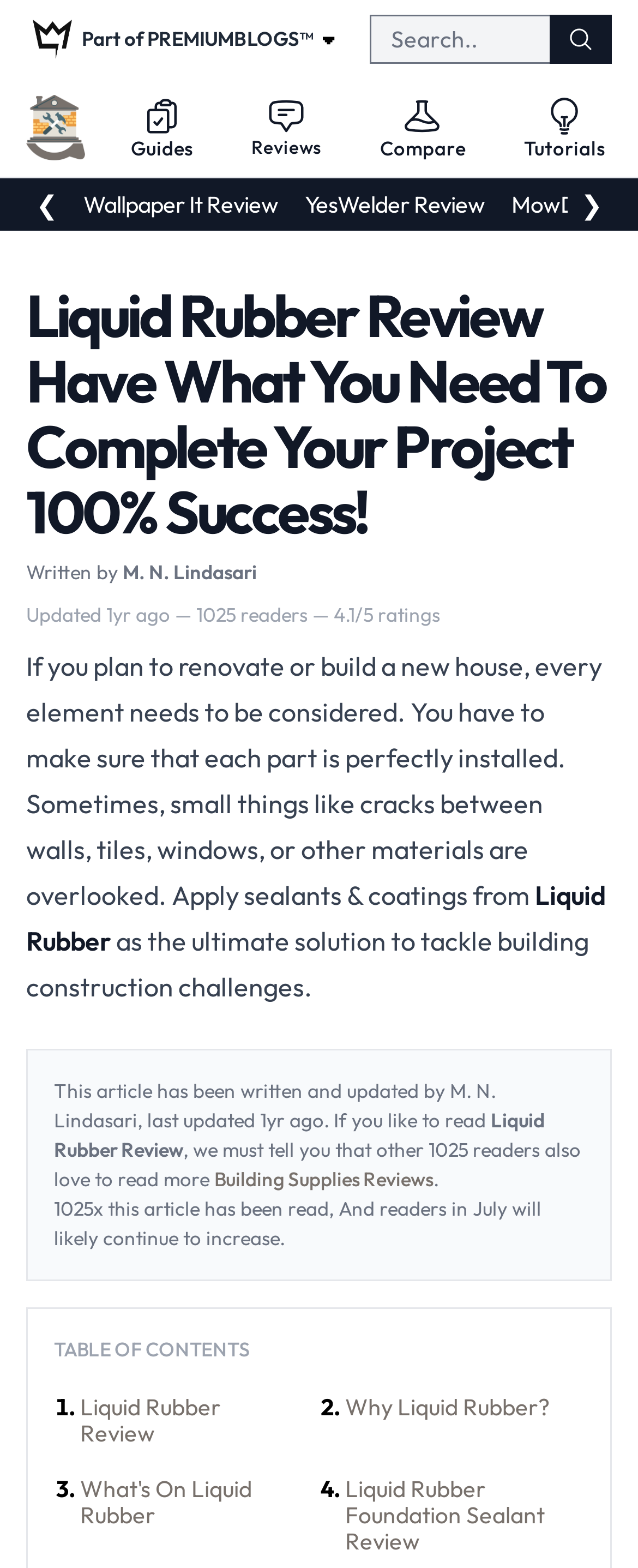What is the topic of the article?
Give a single word or phrase answer based on the content of the image.

Liquid Rubber Review